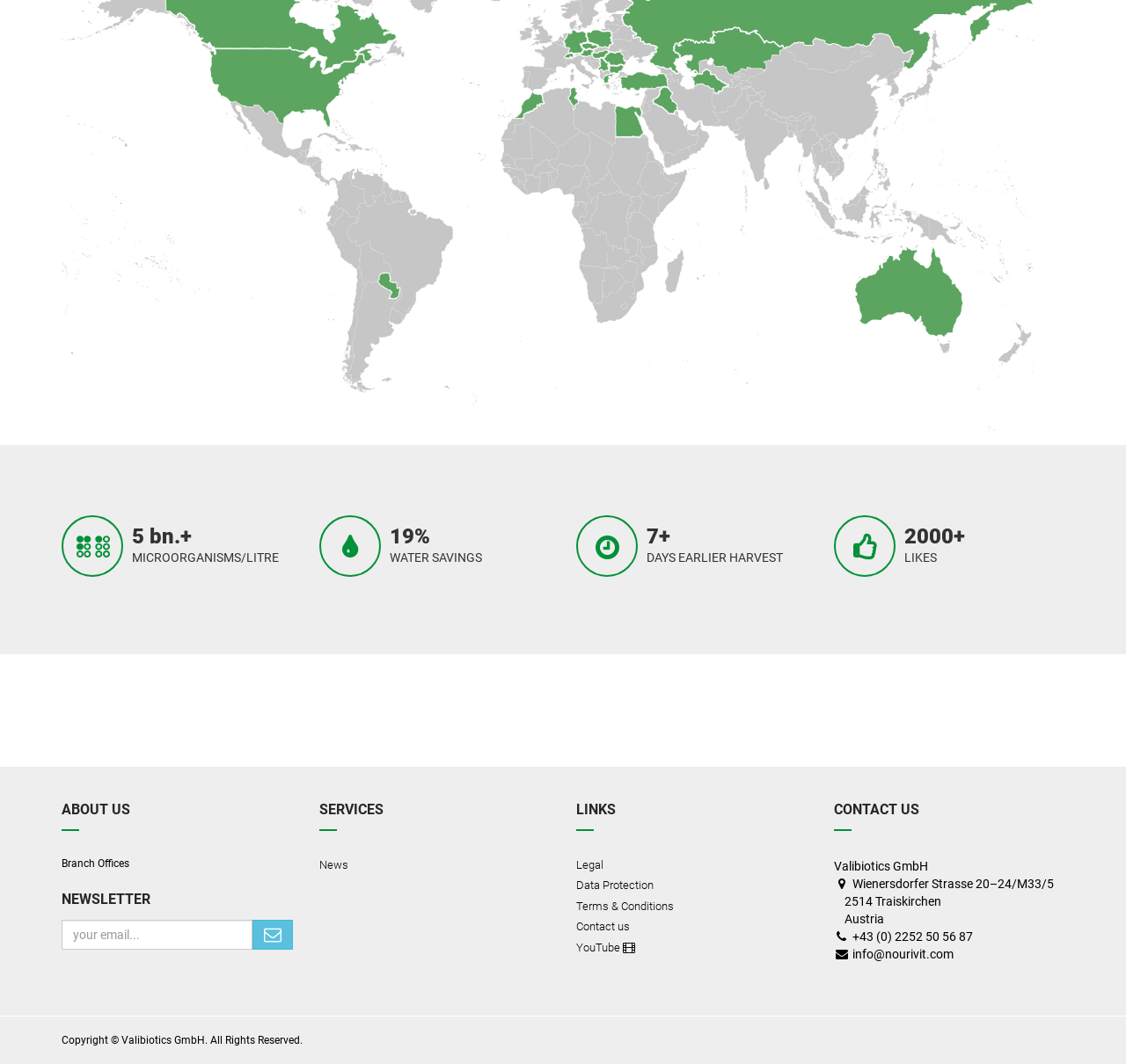What is the company name? Analyze the screenshot and reply with just one word or a short phrase.

Valibiotics GmbH